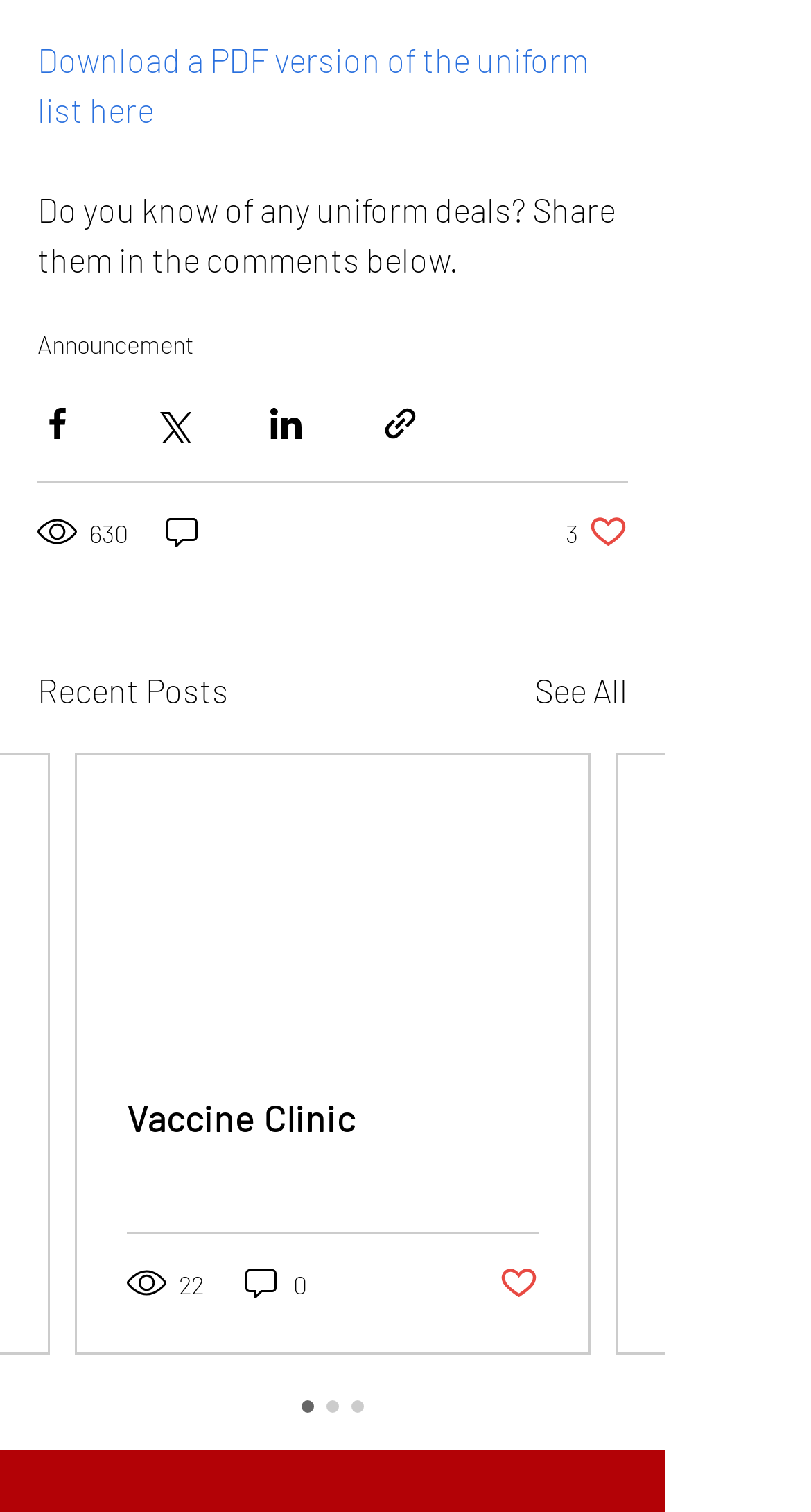Identify the bounding box for the element characterized by the following description: "See All".

[0.659, 0.441, 0.774, 0.474]